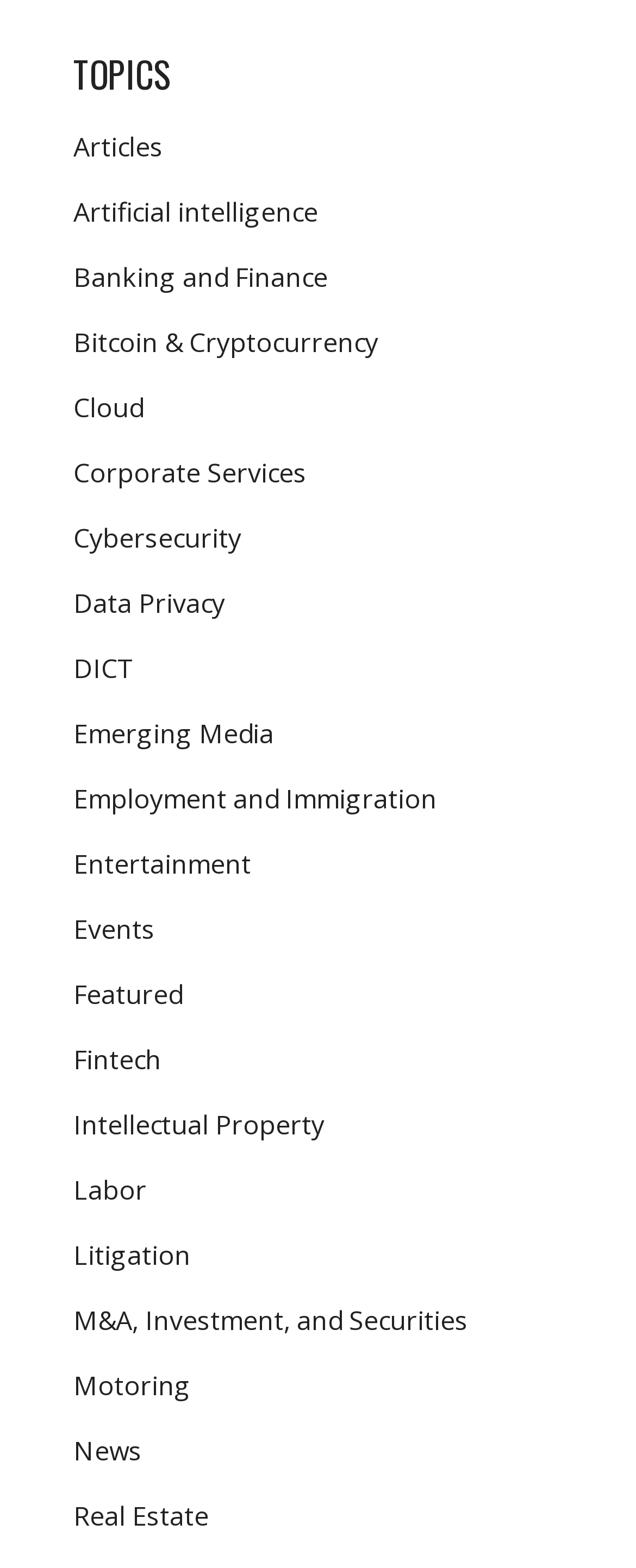Please locate the bounding box coordinates of the element that needs to be clicked to achieve the following instruction: "Read news". The coordinates should be four float numbers between 0 and 1, i.e., [left, top, right, bottom].

[0.115, 0.914, 0.223, 0.937]